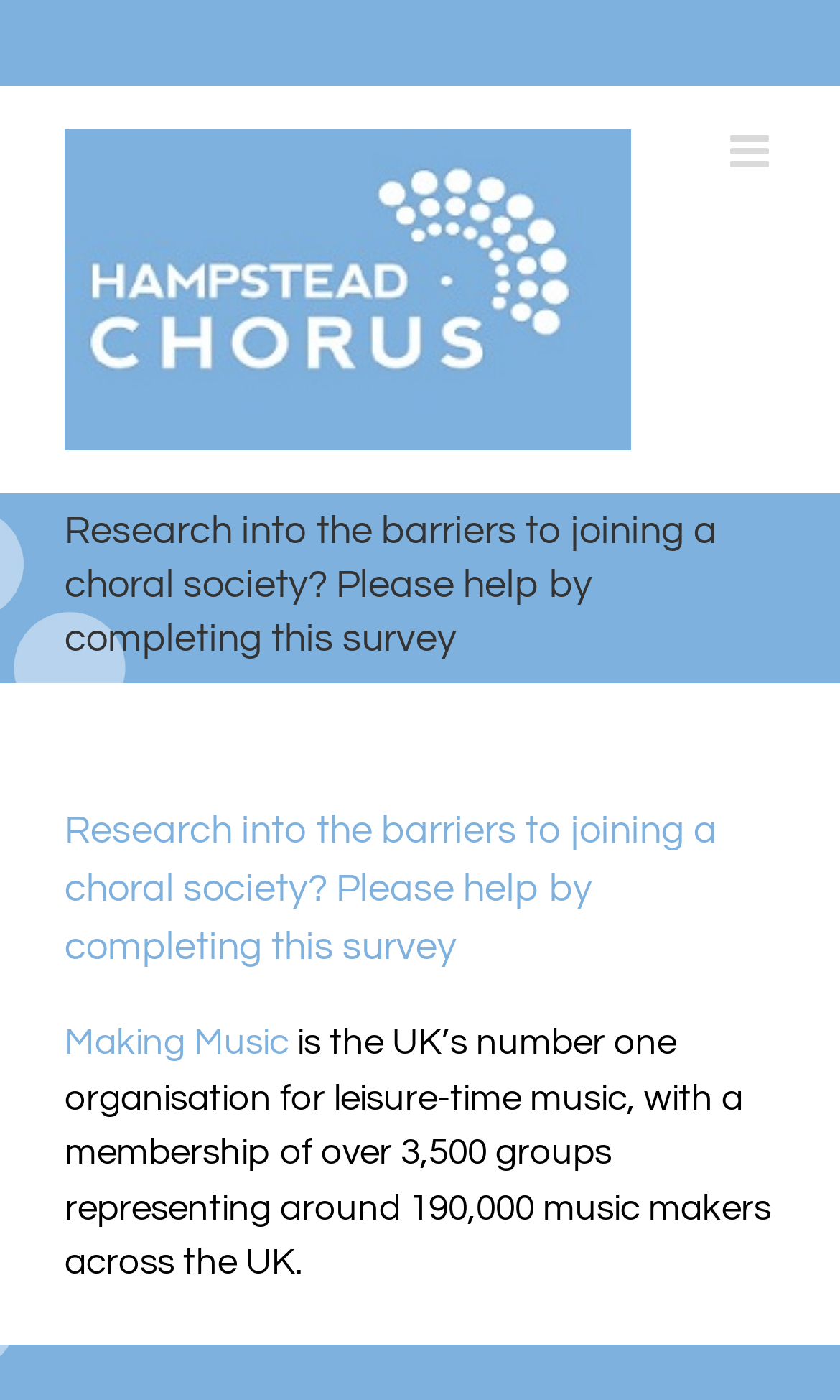Locate and generate the text content of the webpage's heading.

Research into the barriers to joining a choral society? Please help by completing this survey